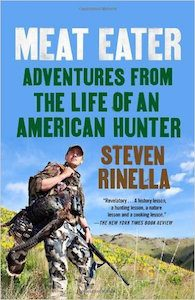Describe the image with as much detail as possible.

The image features the book cover of "Meat Eater: Adventures from the Life of an American Hunter" by Steven Rinella. The cover prominently displays the title "MEAT EATER" in bold, striking letters at the top, followed by the subtitle "ADVENTURES FROM THE LIFE OF AN AMERICAN HUNTER" in a smaller font that emphasizes the book's focus on hunting and adventure. 

Steven Rinella's name is featured prominently near the bottom, indicating the author. The cover also showcases an image of a rugged hunter, dressed in camouflage gear, standing in a natural landscape, which visually reinforces the themes of exploration and outdoor experiences central to the book. This compelling visual presentation appeals to readers interested in personal narratives about hunting, nature, and culinary exploration.